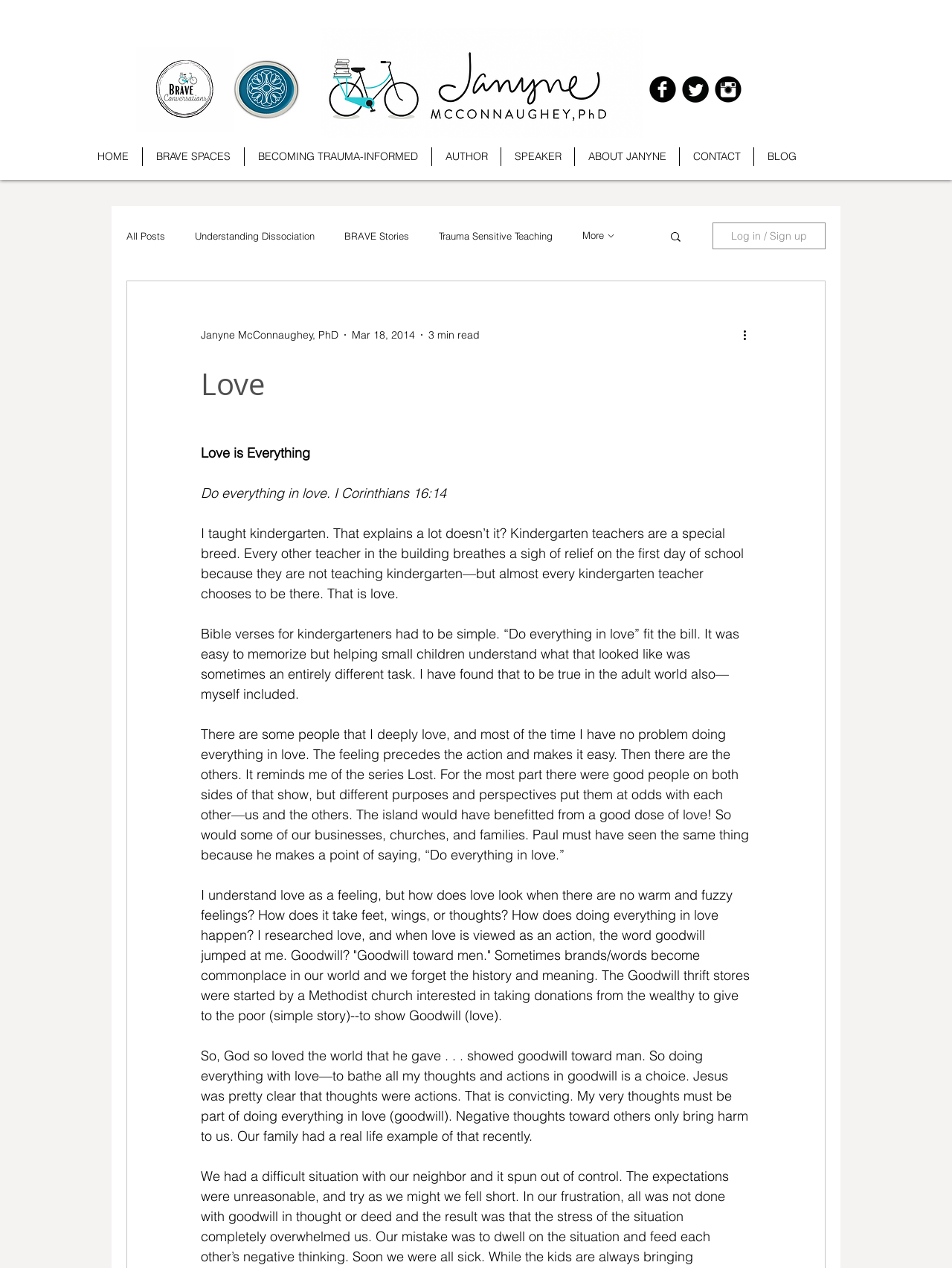Pinpoint the bounding box coordinates of the element you need to click to execute the following instruction: "Go to the HOME page". The bounding box should be represented by four float numbers between 0 and 1, in the format [left, top, right, bottom].

[0.088, 0.116, 0.149, 0.131]